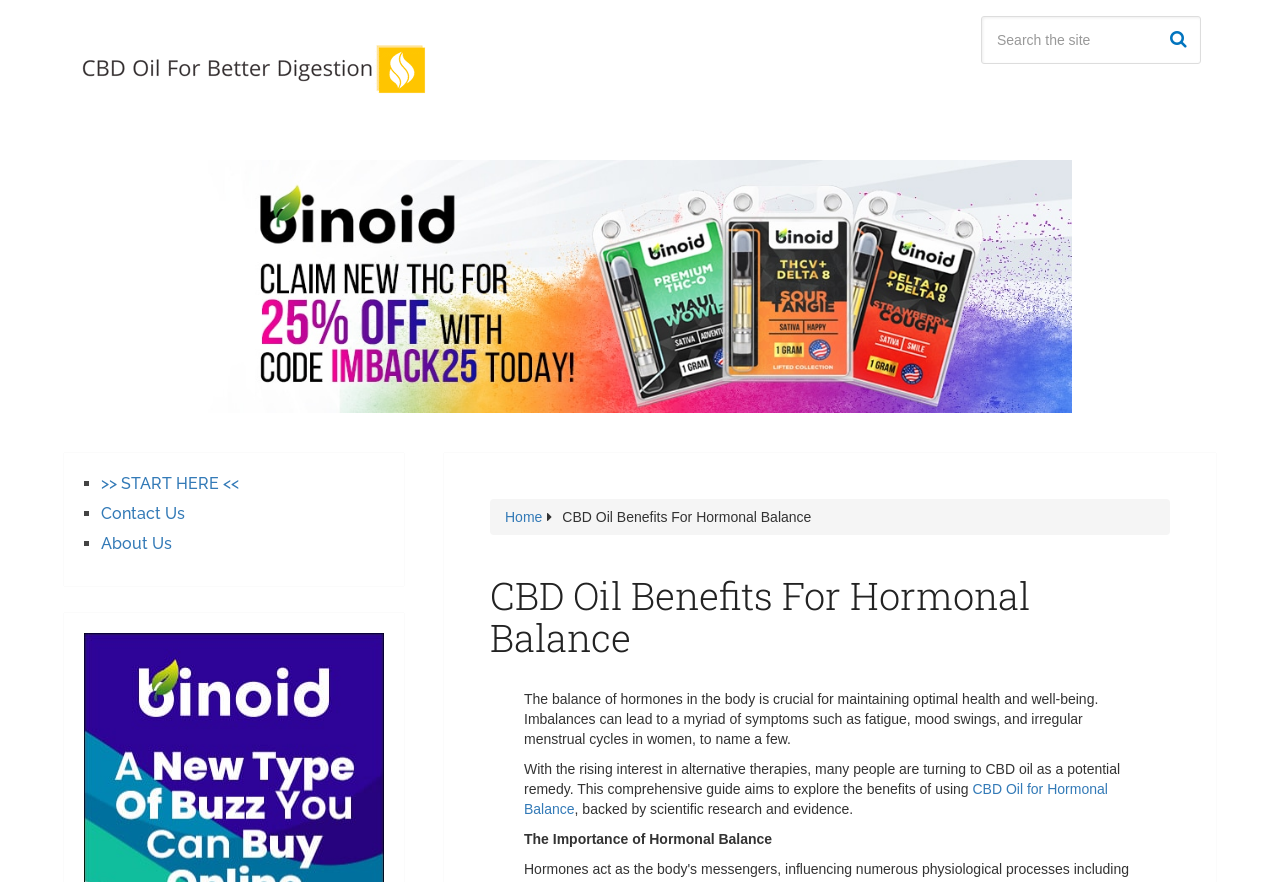Identify the bounding box of the UI component described as: "CBD Oil for Hormonal Balance".

[0.409, 0.885, 0.866, 0.926]